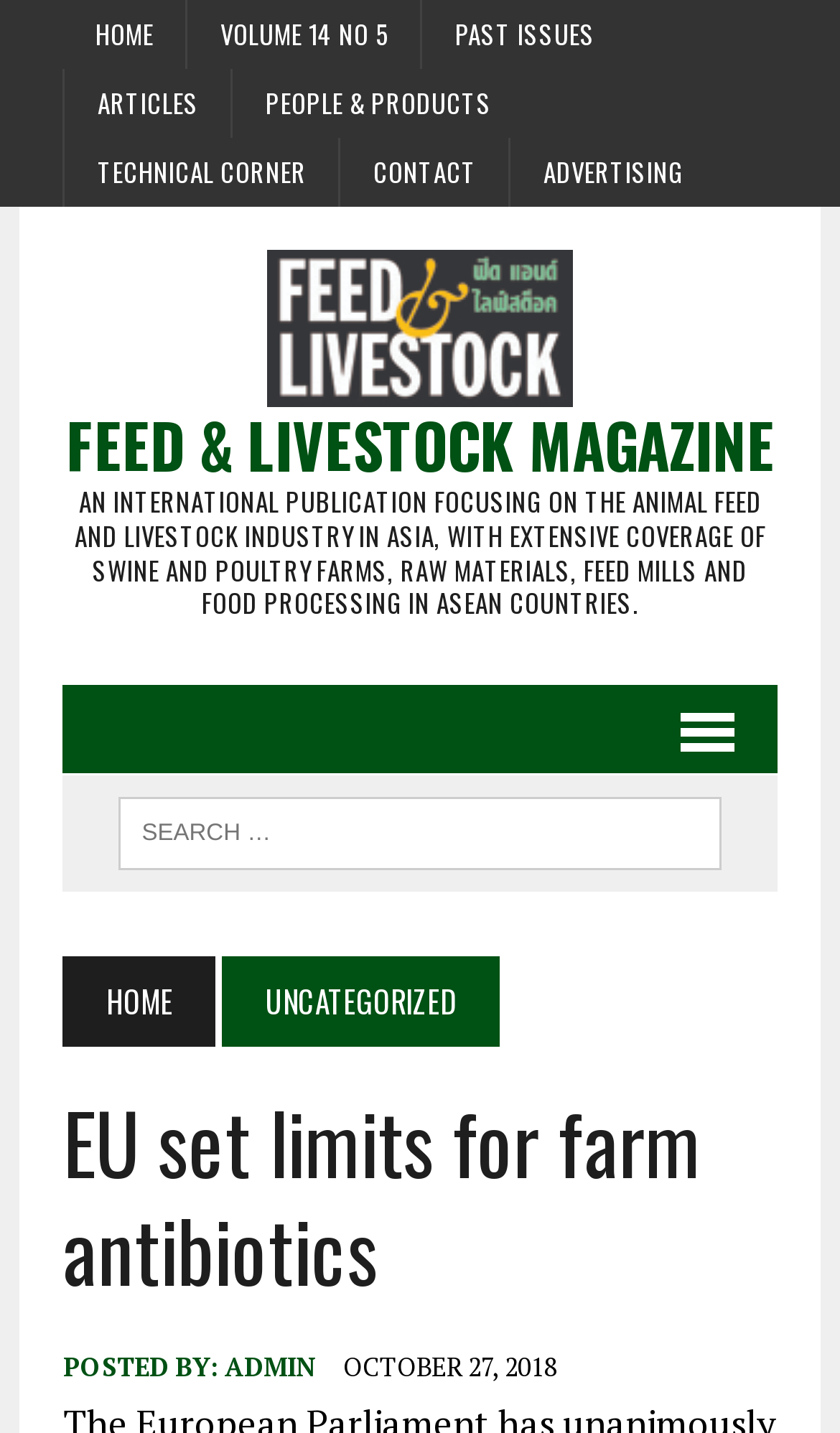Please identify the bounding box coordinates of the region to click in order to complete the given instruction: "read about technical corner". The coordinates should be four float numbers between 0 and 1, i.e., [left, top, right, bottom].

[0.078, 0.096, 0.403, 0.144]